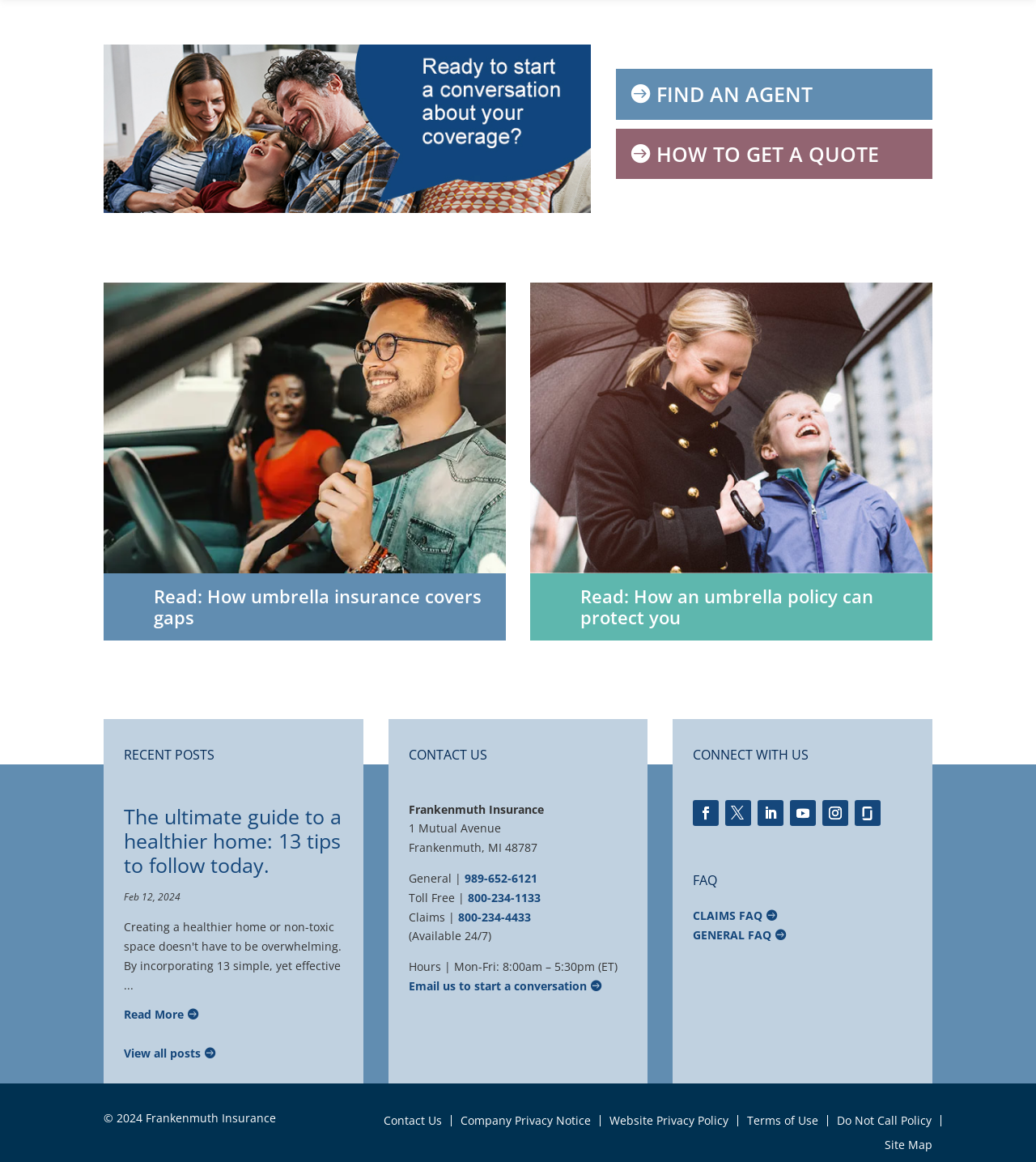Provide the bounding box coordinates of the HTML element described as: "How to Get a Quote". The bounding box coordinates should be four float numbers between 0 and 1, i.e., [left, top, right, bottom].

[0.594, 0.111, 0.9, 0.154]